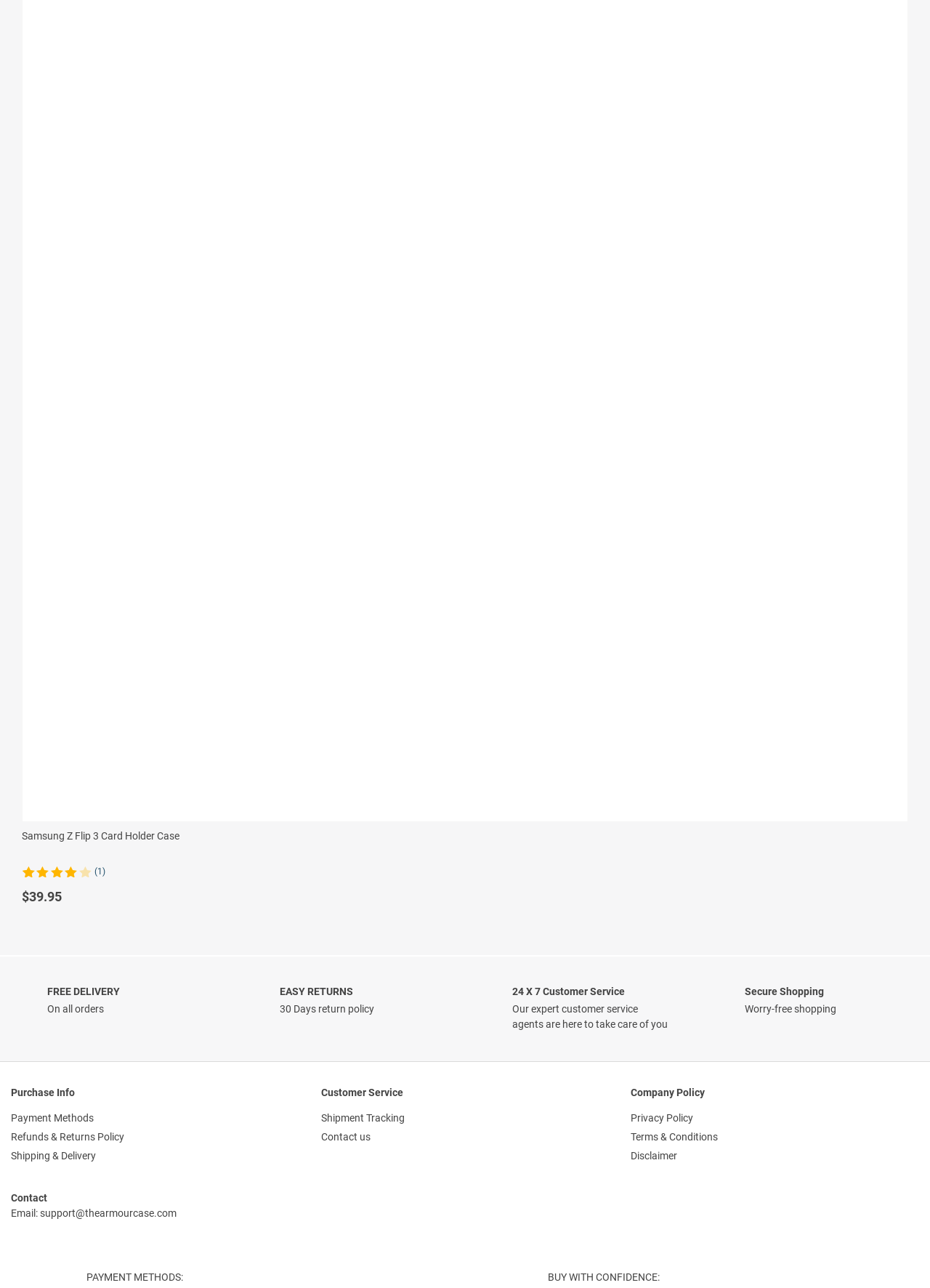Extract the bounding box coordinates for the described element: "Site Map". The coordinates should be represented as four float numbers between 0 and 1: [left, top, right, bottom].

None